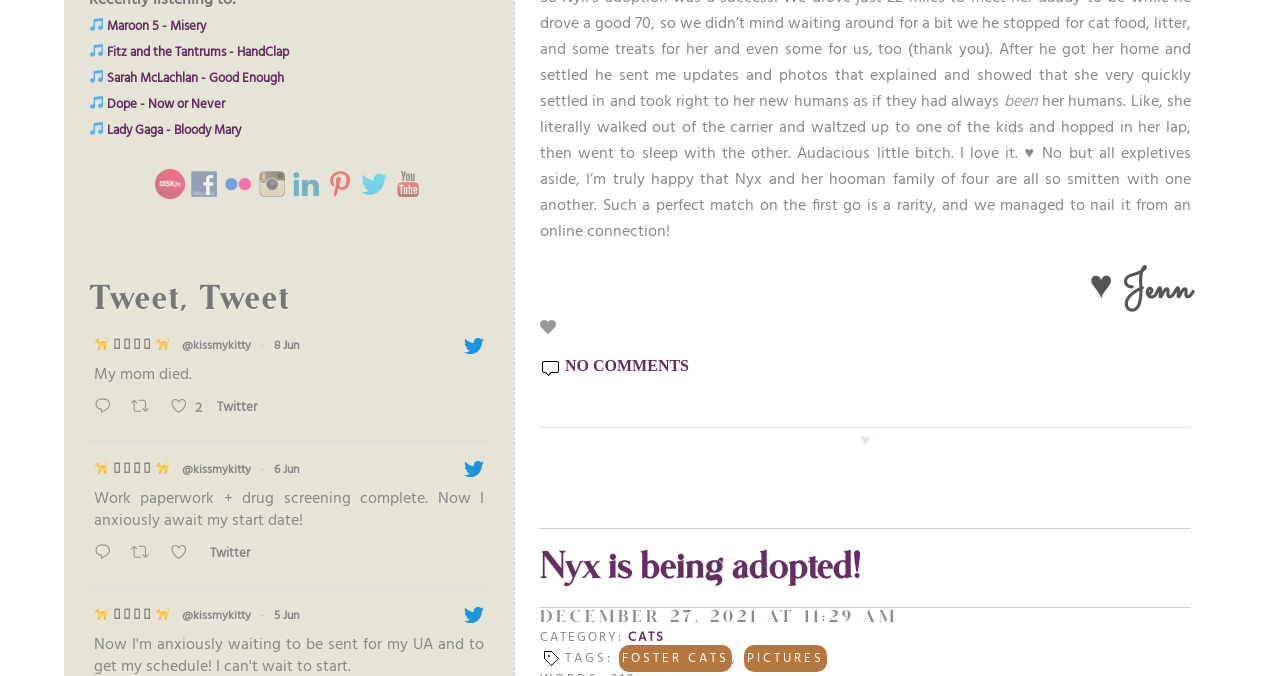Determine the bounding box coordinates (top-left x, top-left y, bottom-right x, bottom-right y) of the UI element described in the following text: alt="Facebook" title="Facebook"

[0.148, 0.269, 0.171, 0.308]